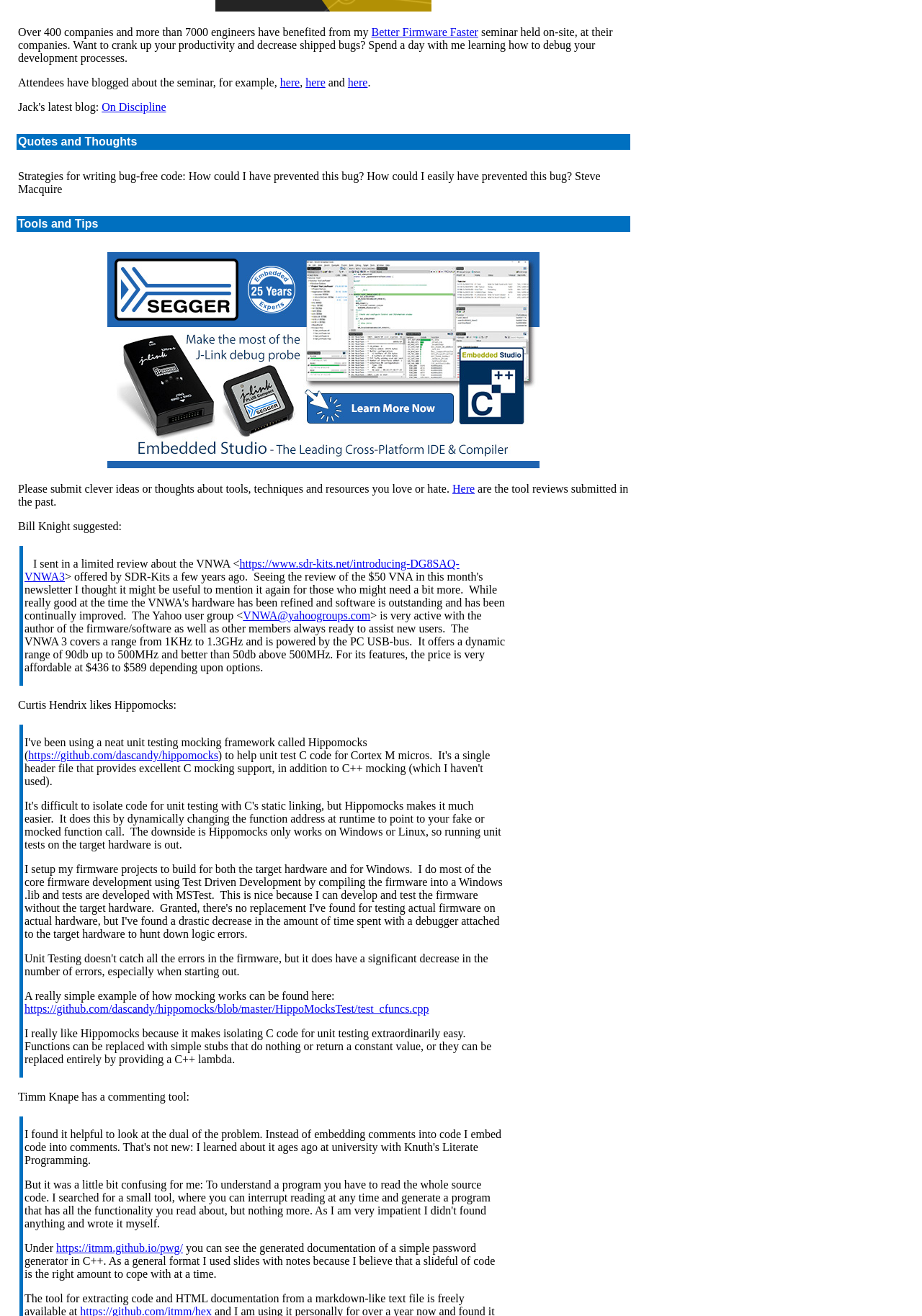Identify the bounding box coordinates of the region I need to click to complete this instruction: "Explore 'pwg'".

[0.061, 0.944, 0.198, 0.953]